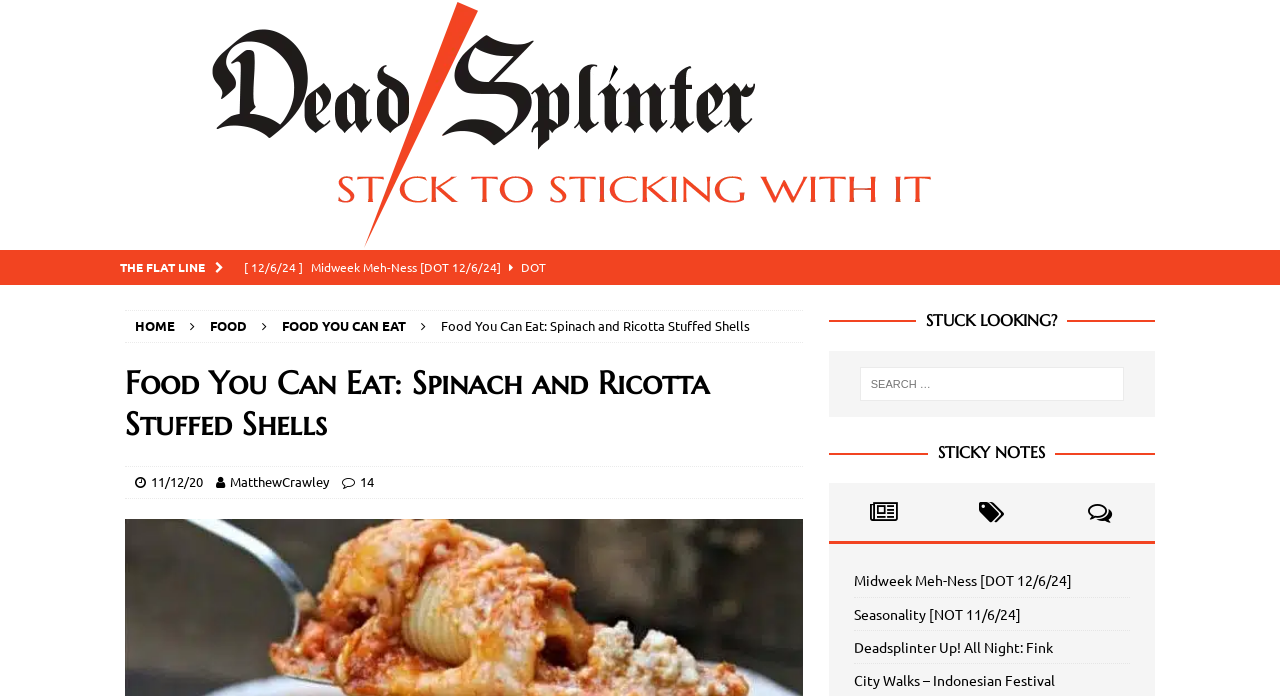Identify the bounding box coordinates necessary to click and complete the given instruction: "Click on the 'City Walks – Indonesian Festival' link".

[0.667, 0.965, 0.824, 0.99]